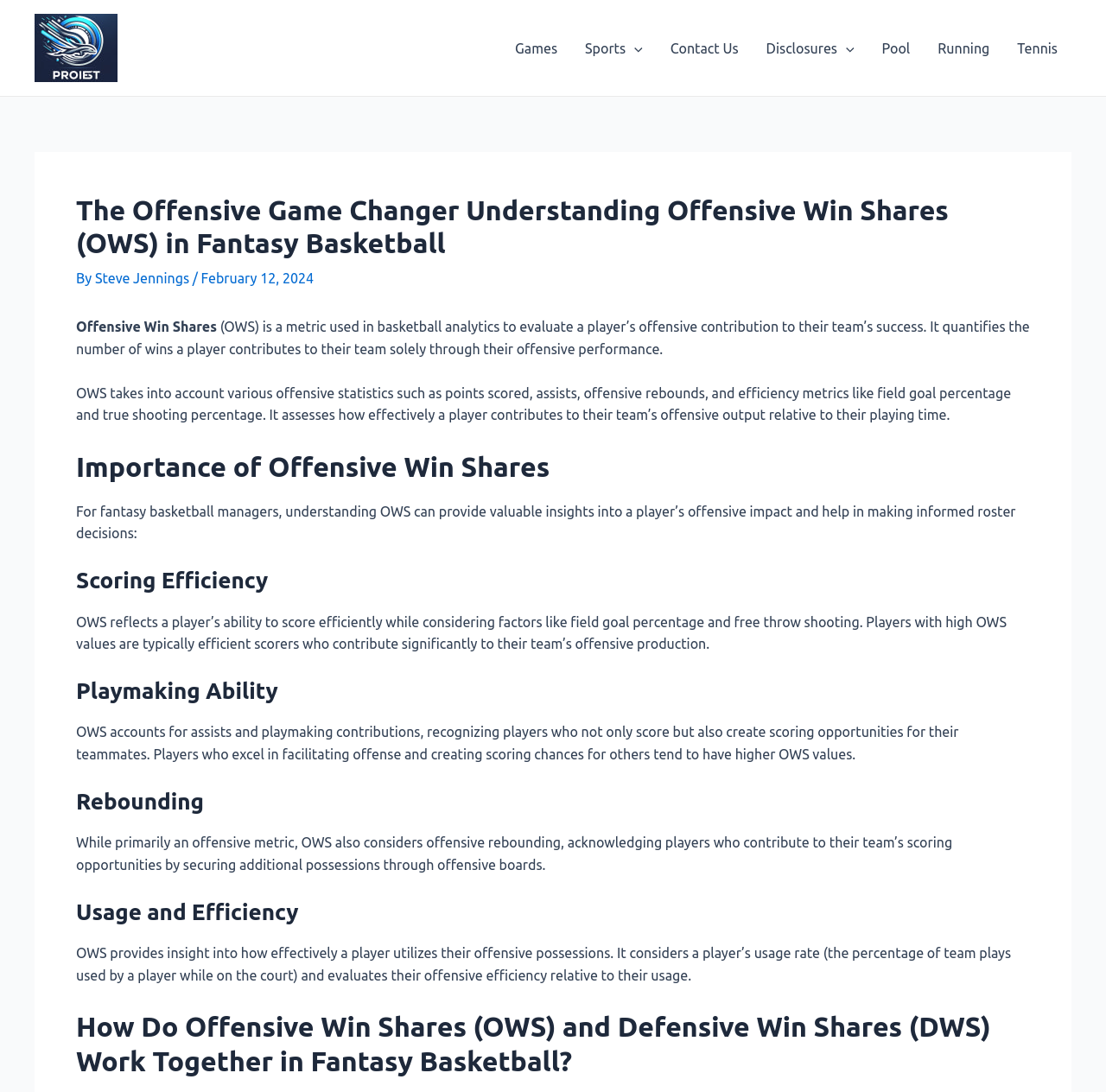Give a short answer using one word or phrase for the question:
How many navigation links are there?

7